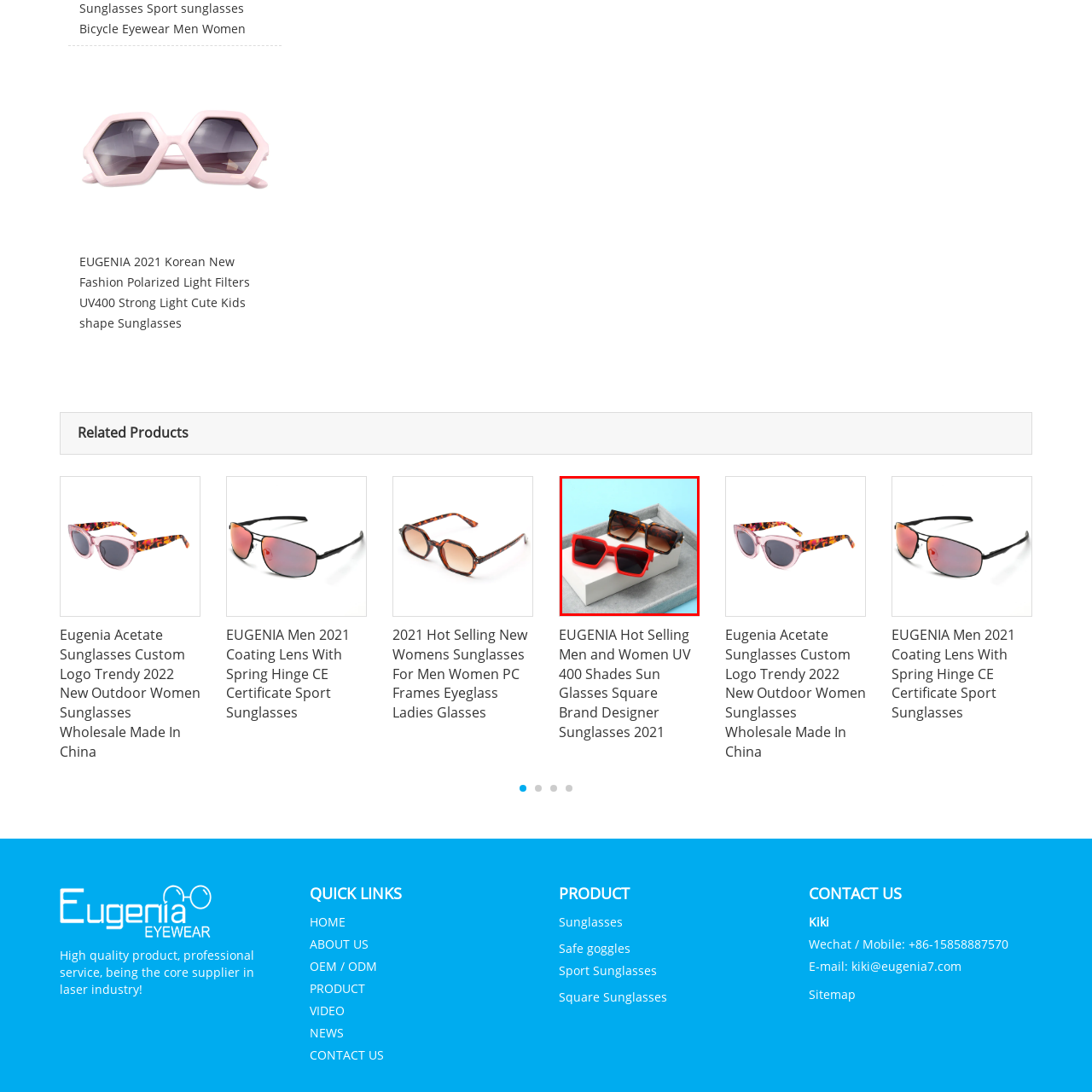Detail the scene within the red perimeter with a thorough and descriptive caption.

The image showcases a stylish and trendy pair of sunglasses displayed elegantly on a soft, light-colored surface. The sunglasses feature two distinct styles: the top pair has a chic tortoiseshell design with gradient brown lenses, while the bottom pair boasts a vibrant red frame with dark lenses, both highlighting contemporary fashion. This design combination makes them suitable for various occasions, from casual outings to outdoor activities. Perfect for fashion-forward individuals, these sunglasses provide not only a fashionable accessory but also essential UV protection with UV400 lenses, ideal for sunny days.